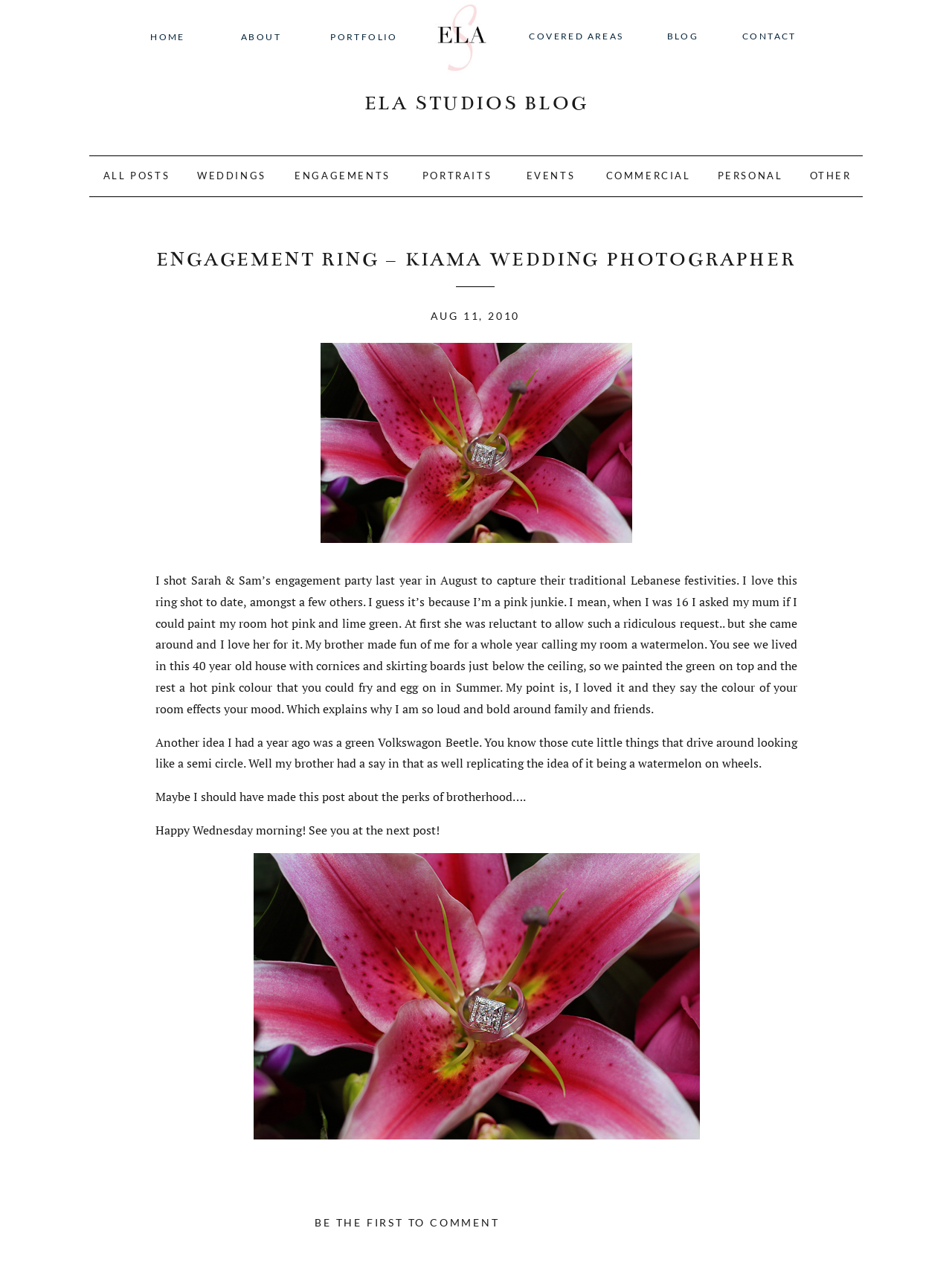Identify the bounding box coordinates of the area you need to click to perform the following instruction: "view portfolio".

[0.342, 0.023, 0.423, 0.036]